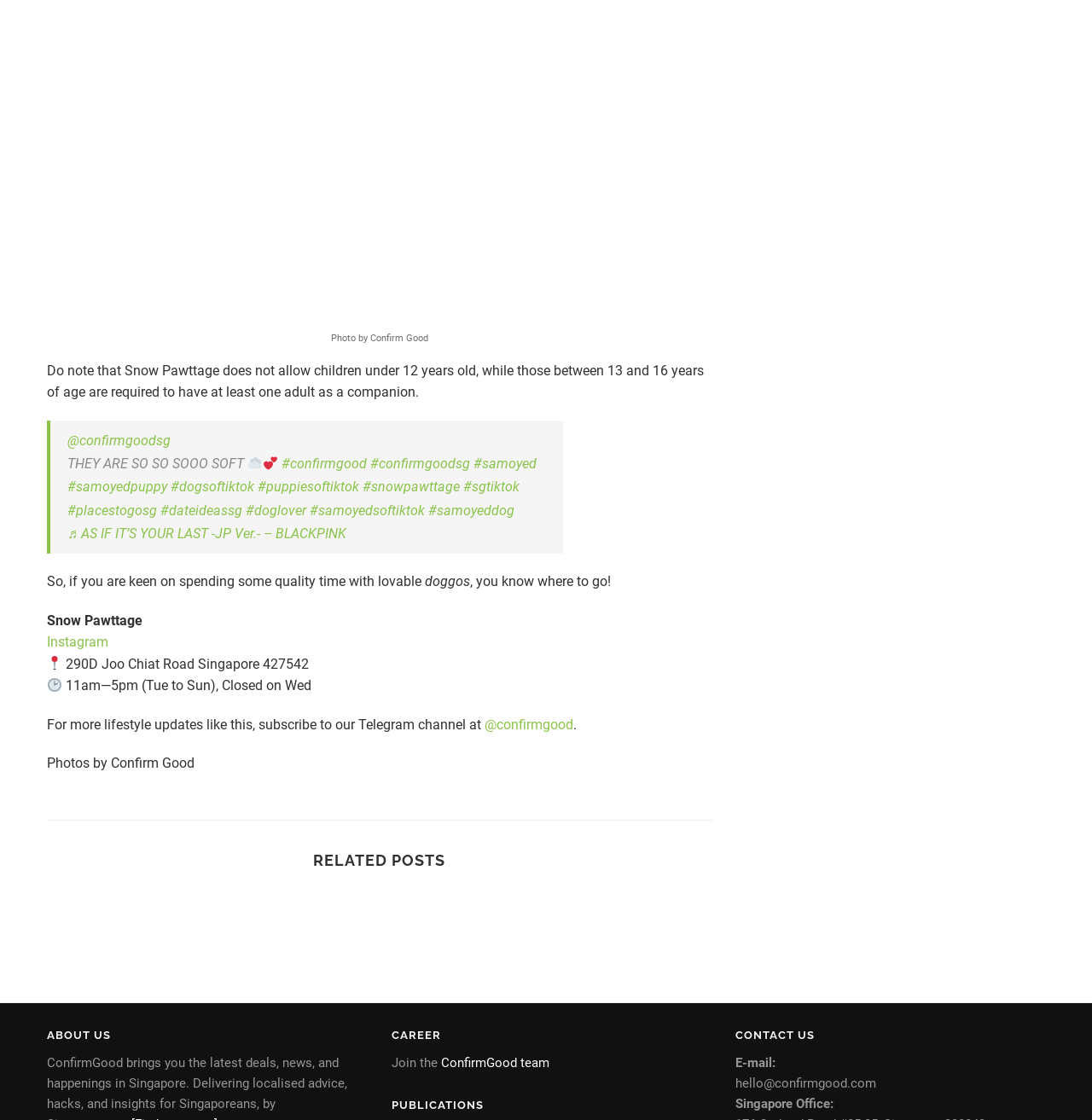Please provide the bounding box coordinates for the element that needs to be clicked to perform the following instruction: "Subscribe to the Telegram channel". The coordinates should be given as four float numbers between 0 and 1, i.e., [left, top, right, bottom].

[0.444, 0.64, 0.525, 0.654]